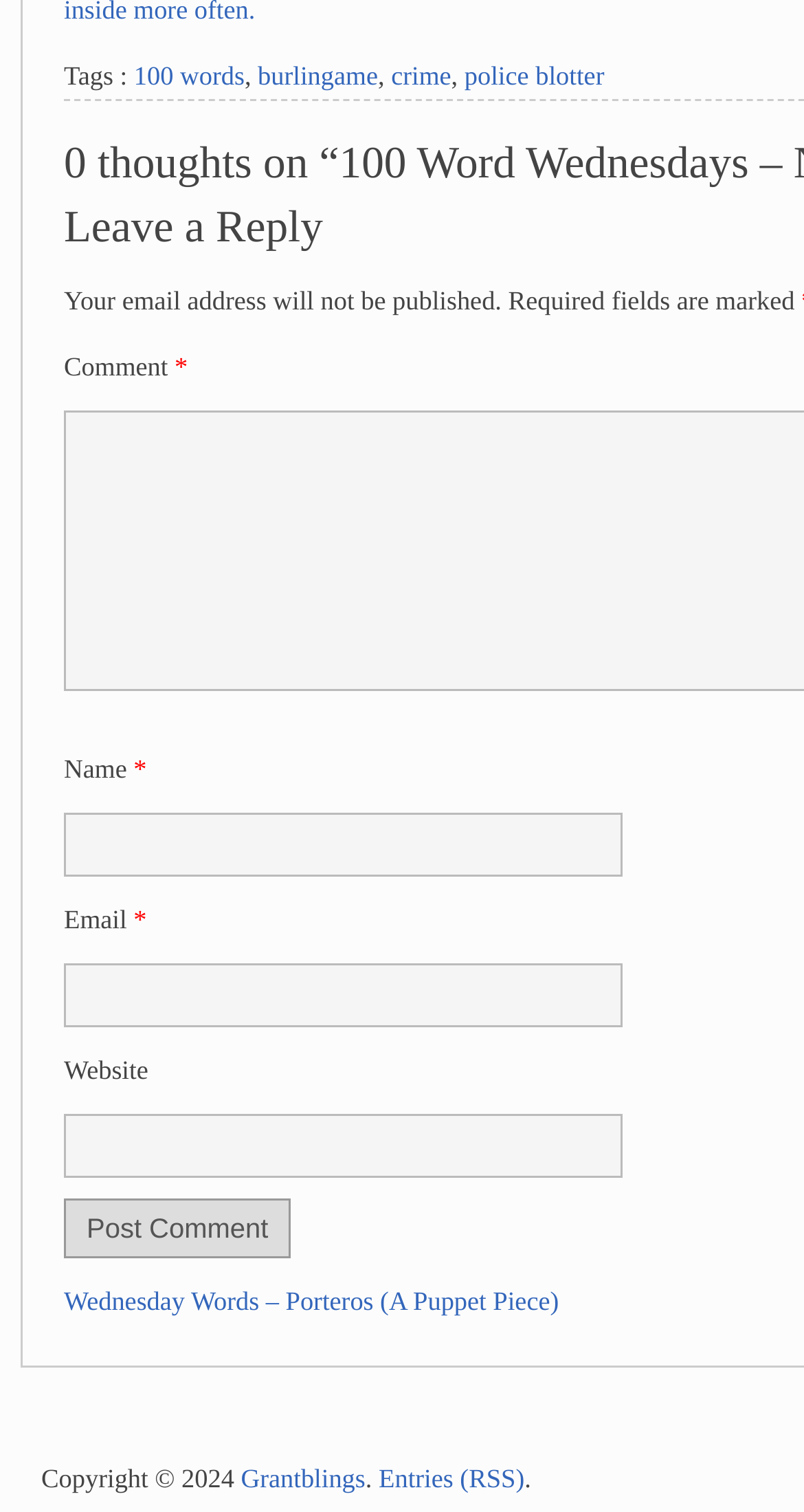Point out the bounding box coordinates of the section to click in order to follow this instruction: "Enter your email address in the 'Email' field".

[0.079, 0.637, 0.774, 0.679]